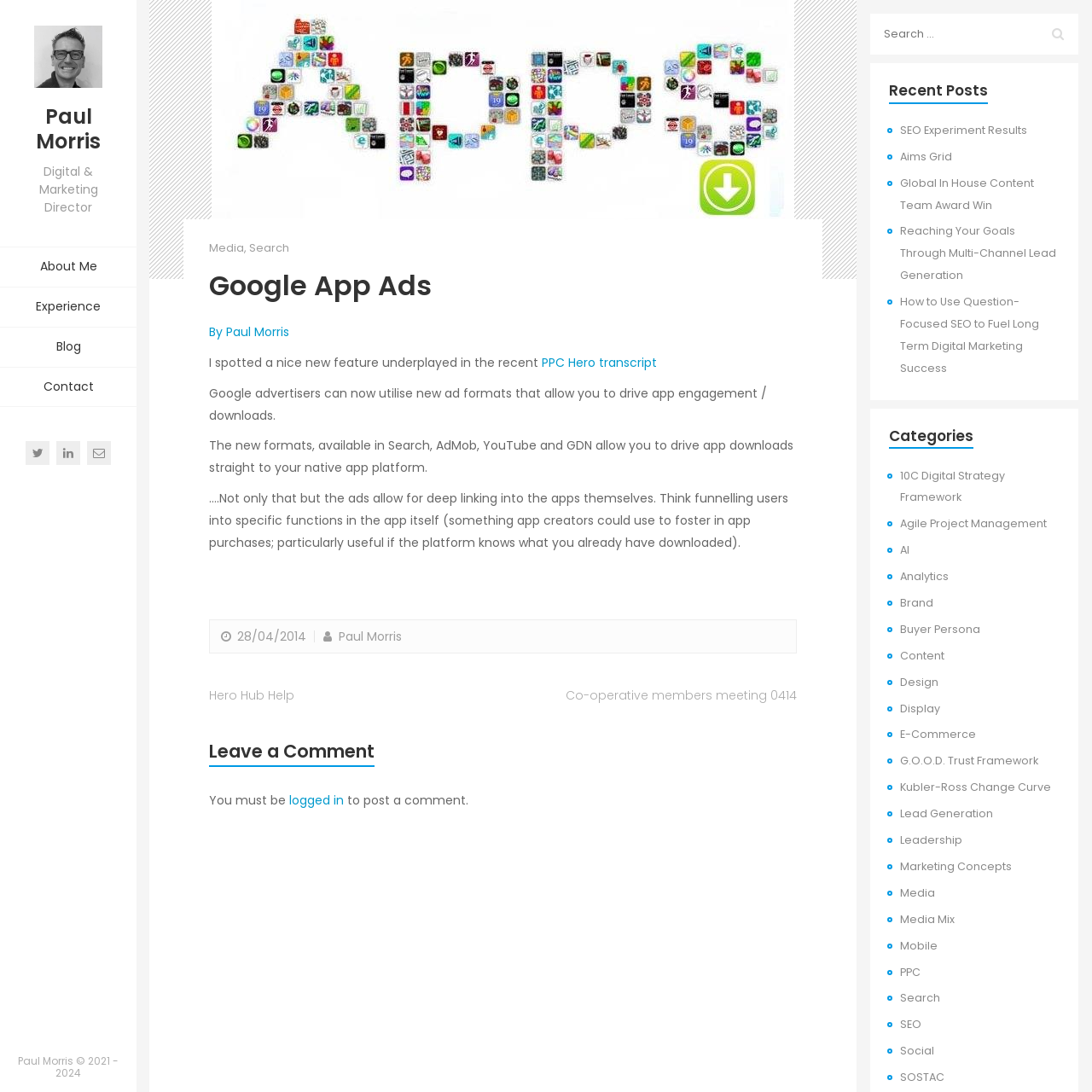Could you highlight the region that needs to be clicked to execute the instruction: "Click on the 'About Me' link"?

[0.0, 0.226, 0.125, 0.263]